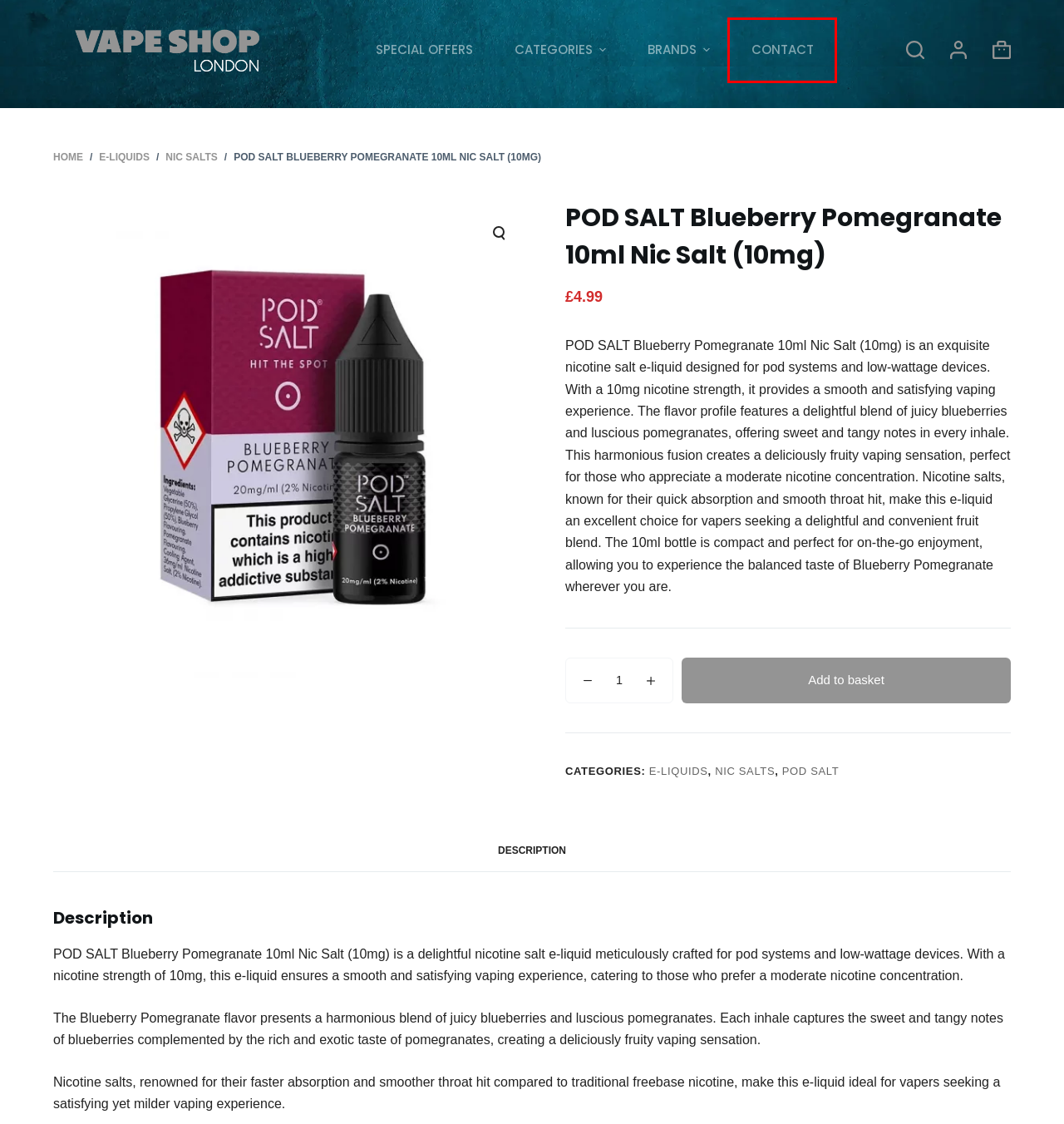You have a screenshot of a webpage with a red bounding box around an element. Identify the webpage description that best fits the new page that appears after clicking the selected element in the red bounding box. Here are the candidates:
A. POD SALT - Vape Shop London - Vape Kits, E-Liquids, Disposable Vapes UK
B. SPECIAL OFFERS - Vape Shop London - Vape Kits, E-Liquids, Disposable Vapes UK
C. Cart - Vape Shop London - Vape Kits, E-Liquids, Disposable Vapes UK
D. NIC SALTS - Vape Shop London - Vape Kits, E-Liquids, Disposable Vapes UK
E. E-LIQUIDS - Vape Shop London - Vape Kits, E-Liquids, Disposable Vapes UK
F. Contact Us - Vape Shop London
G. About Us - Vape Shop London
H. Vape Shop London - Vape Kits, E-Liquids, Disposable Vapes UK

F